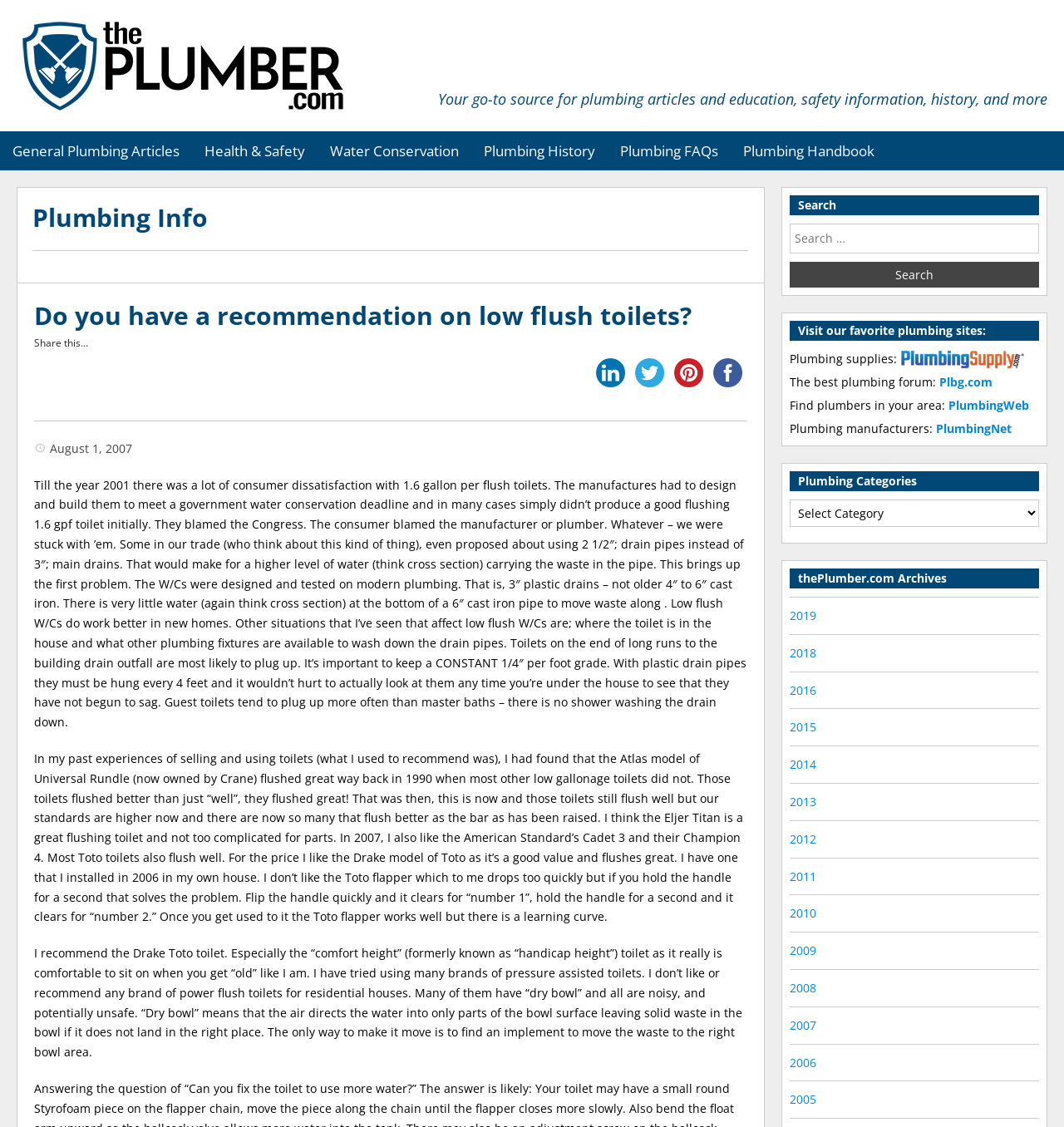Could you locate the bounding box coordinates for the section that should be clicked to accomplish this task: "Share this article on facebook".

[0.666, 0.313, 0.702, 0.348]